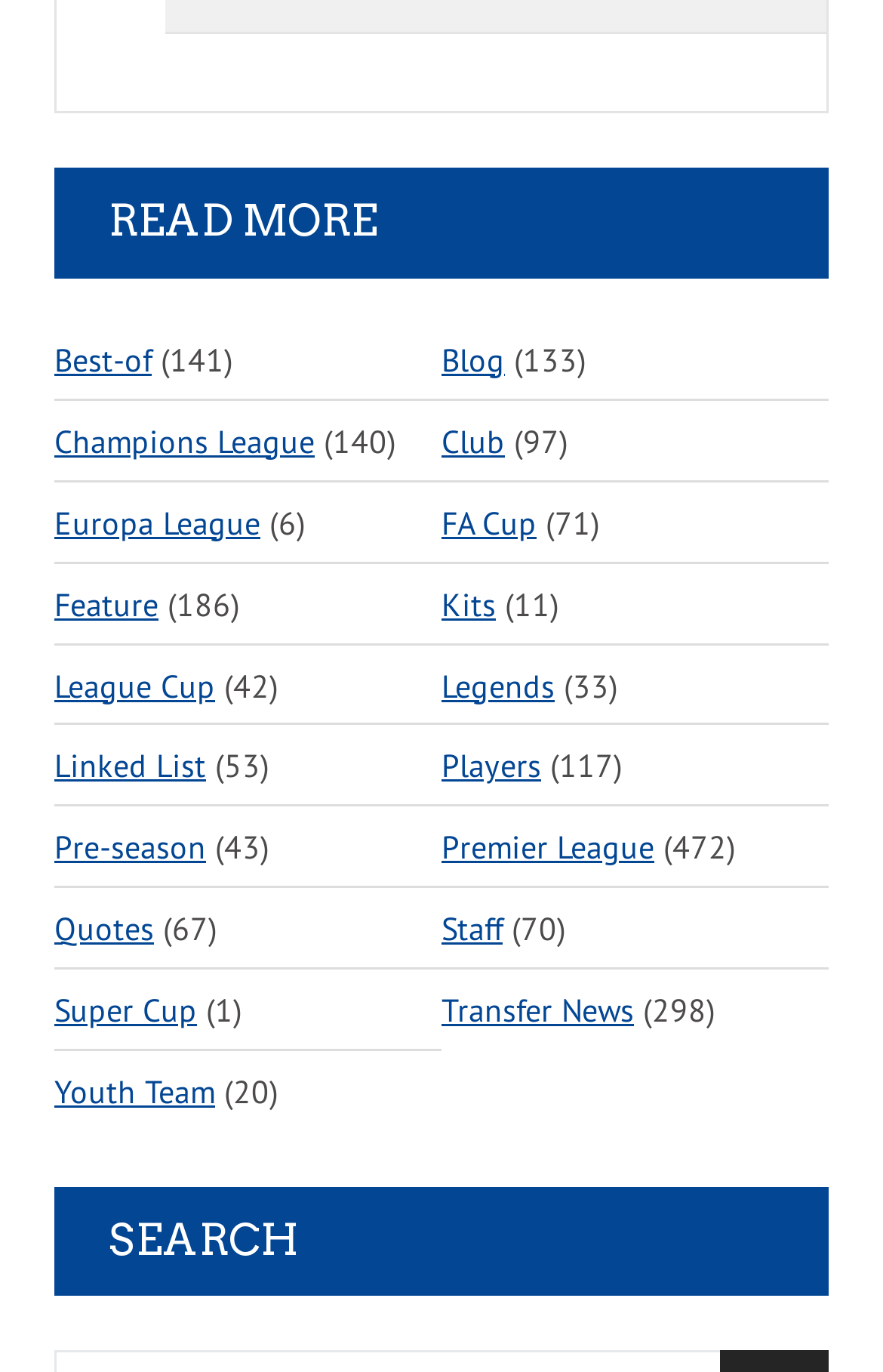Please find the bounding box coordinates of the clickable region needed to complete the following instruction: "Read more about Champions League". The bounding box coordinates must consist of four float numbers between 0 and 1, i.e., [left, top, right, bottom].

[0.062, 0.292, 0.356, 0.351]